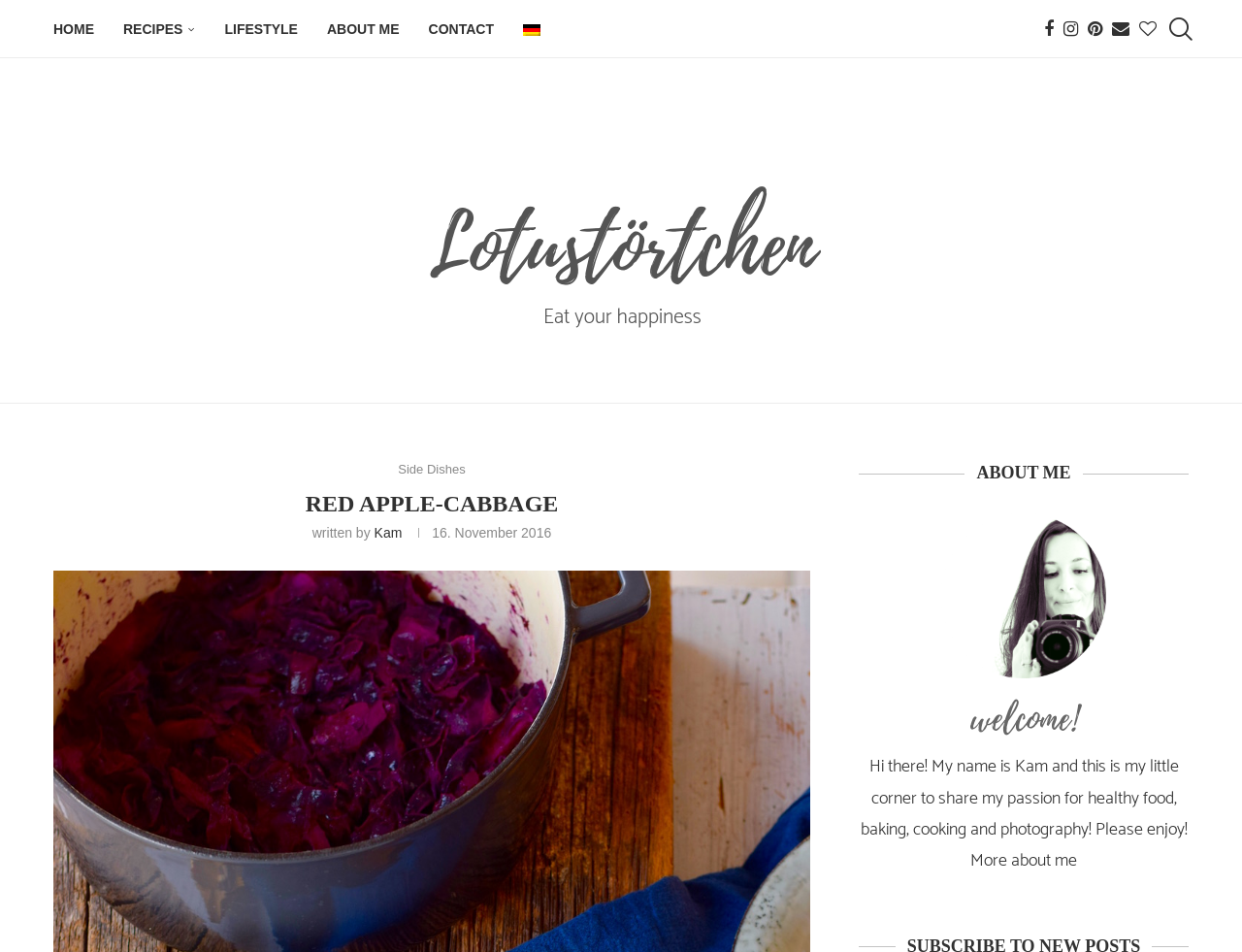Convey a detailed summary of the webpage, mentioning all key elements.

This webpage appears to be a blog or personal website focused on food, baking, and cooking. At the top, there is a navigation menu with links to "HOME", "RECIPES", "LIFESTYLE", "ABOUT ME", and "CONTACT", as well as a language option "DE" with a corresponding flag icon. To the right of the navigation menu, there are social media links to Facebook, Instagram, Pinterest, Email, and Bloglovin.

Below the navigation menu, there is a large image of a dish, "Lotustörtchen", which takes up most of the width of the page. Above the image, there is a link to "Side Dishes". 

On the left side of the page, there is a heading "RED APPLE-CABBAGE" followed by the text "written by" and a link to the author's name, "Kam". Below this, there is a timestamp "16. November 2016".

On the right side of the page, there is a section with a heading "ABOUT ME". This section contains a welcome message, a brief introduction to the author, and a link to "More about me". There is also an image in this section, although its content is not specified.

The overall layout of the page is divided into two main sections: the top navigation and image area, and the bottom section with the "RED APPLE-CABBAGE" heading and the "ABOUT ME" section.